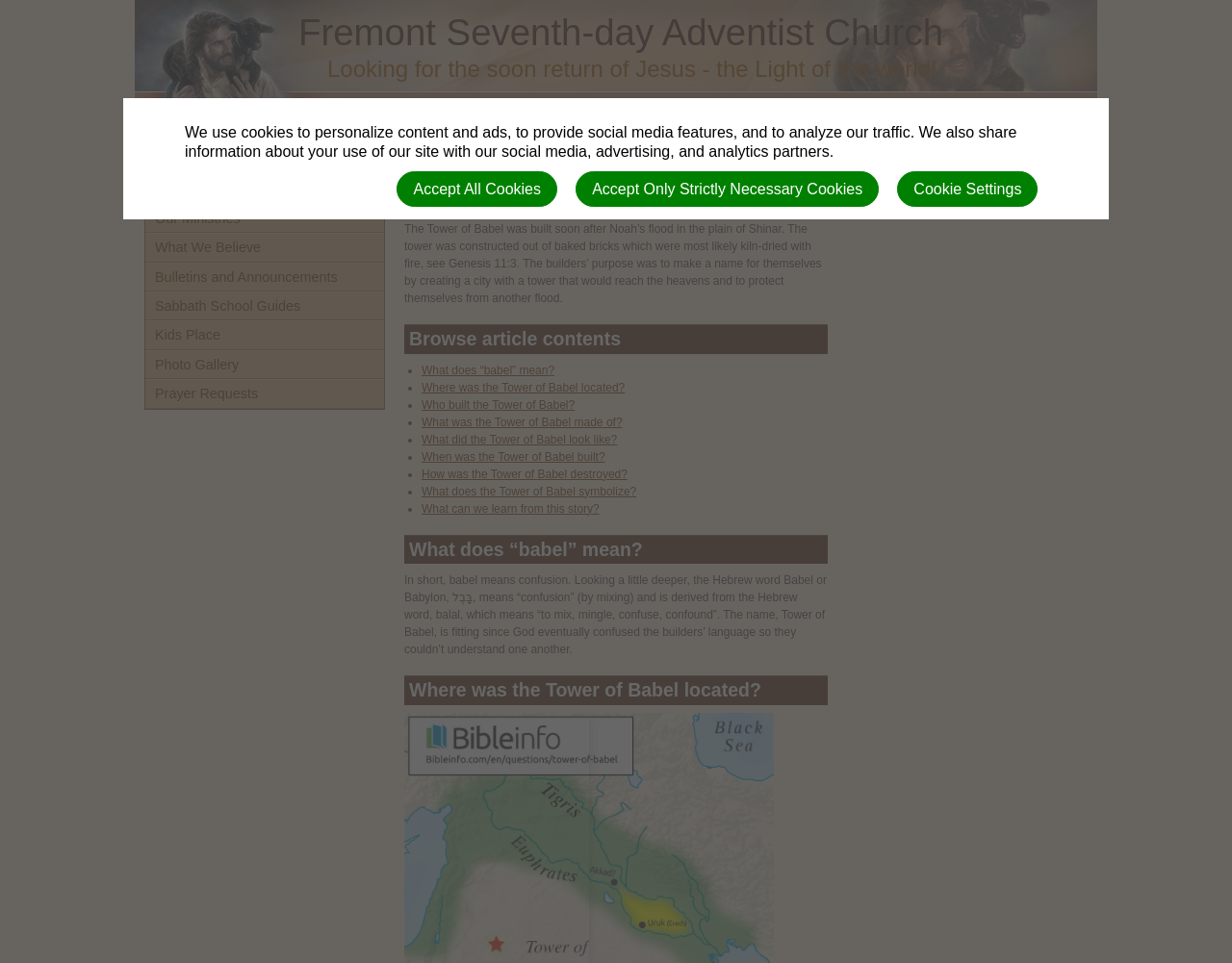Please specify the bounding box coordinates of the region to click in order to perform the following instruction: "Read about What We Believe".

[0.118, 0.242, 0.312, 0.272]